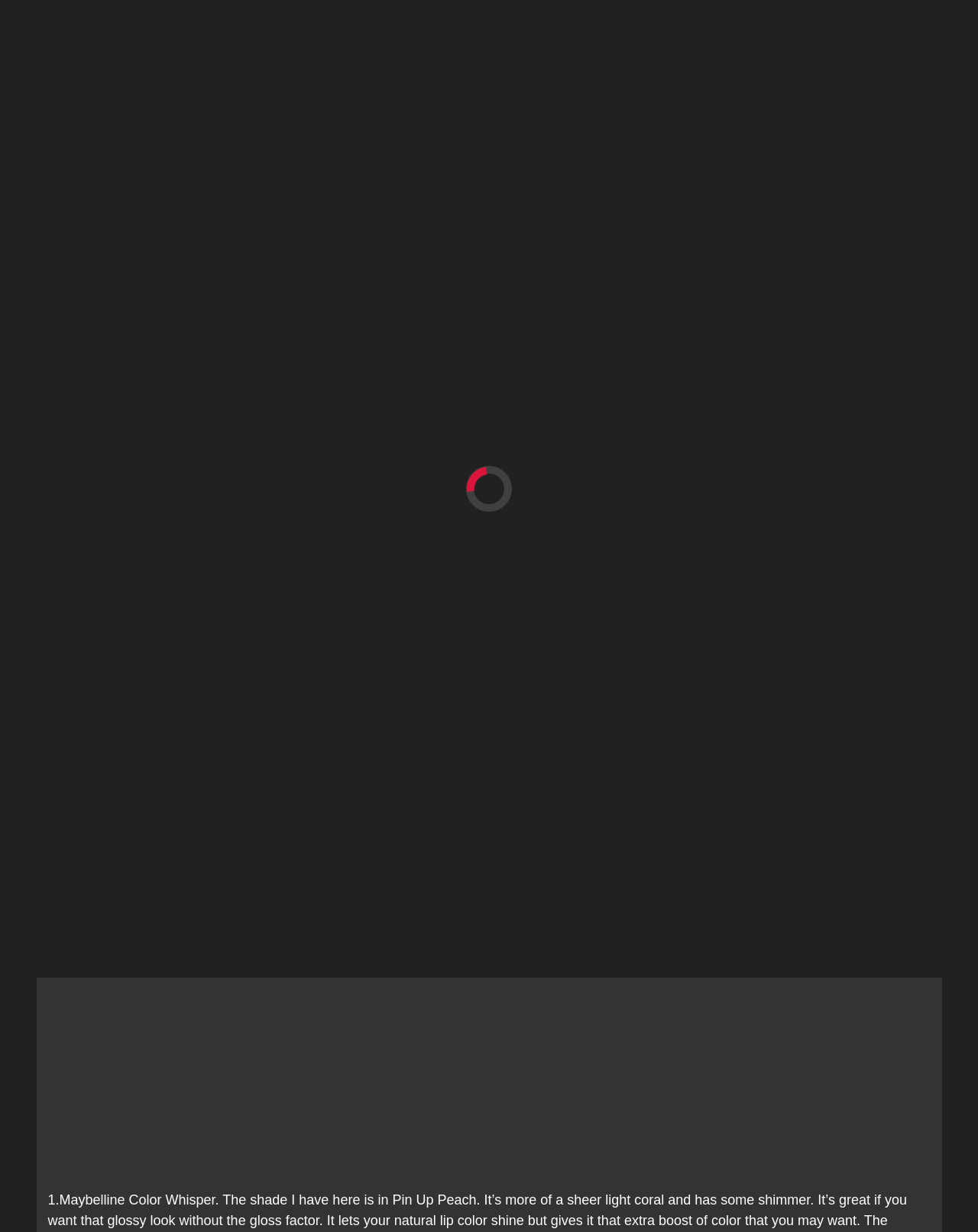Show the bounding box coordinates of the region that should be clicked to follow the instruction: "read about rhinoplasty costs."

None